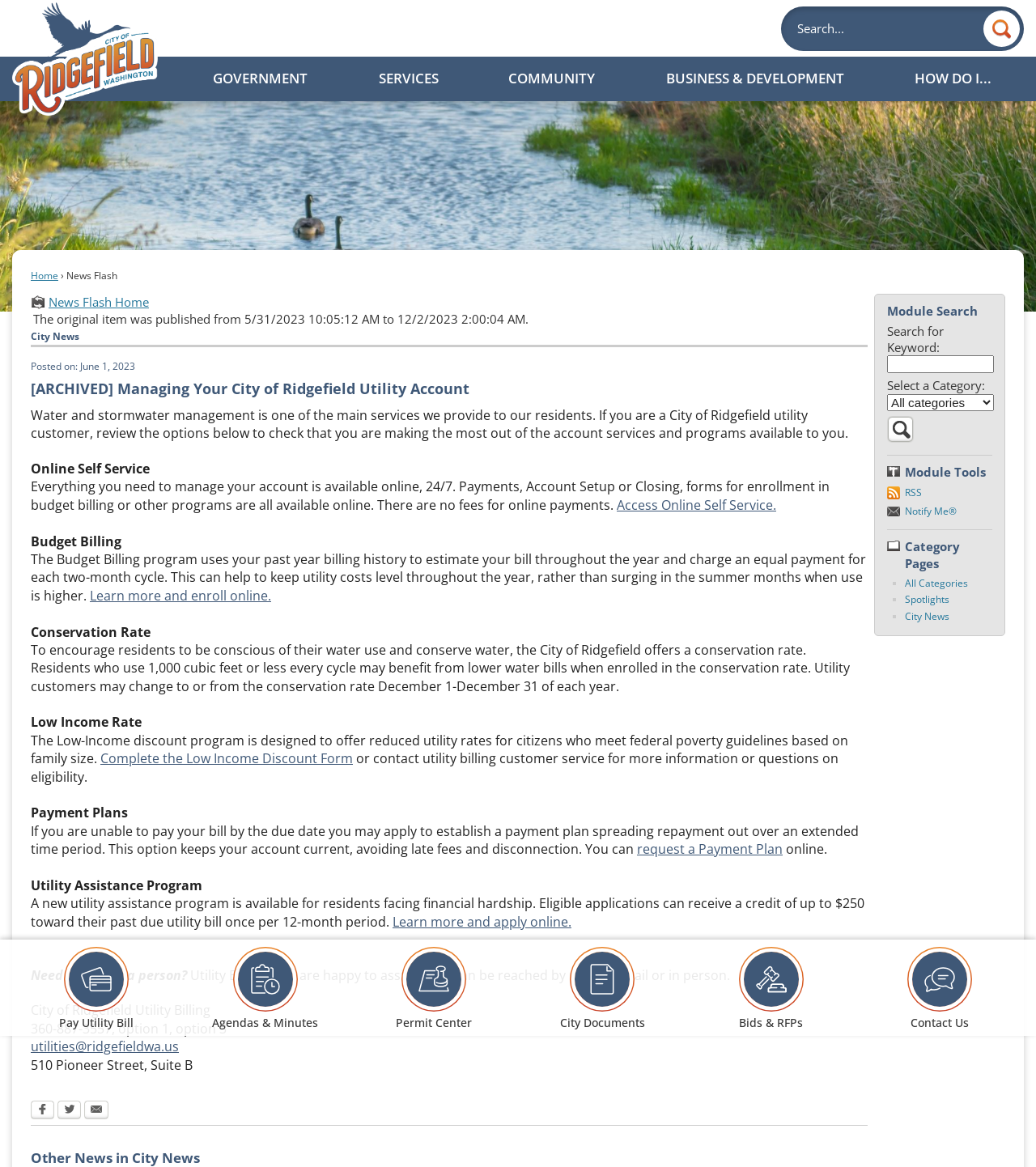Determine the coordinates of the bounding box that should be clicked to complete the instruction: "Complete the Low Income Discount Form". The coordinates should be represented by four float numbers between 0 and 1: [left, top, right, bottom].

[0.097, 0.642, 0.341, 0.658]